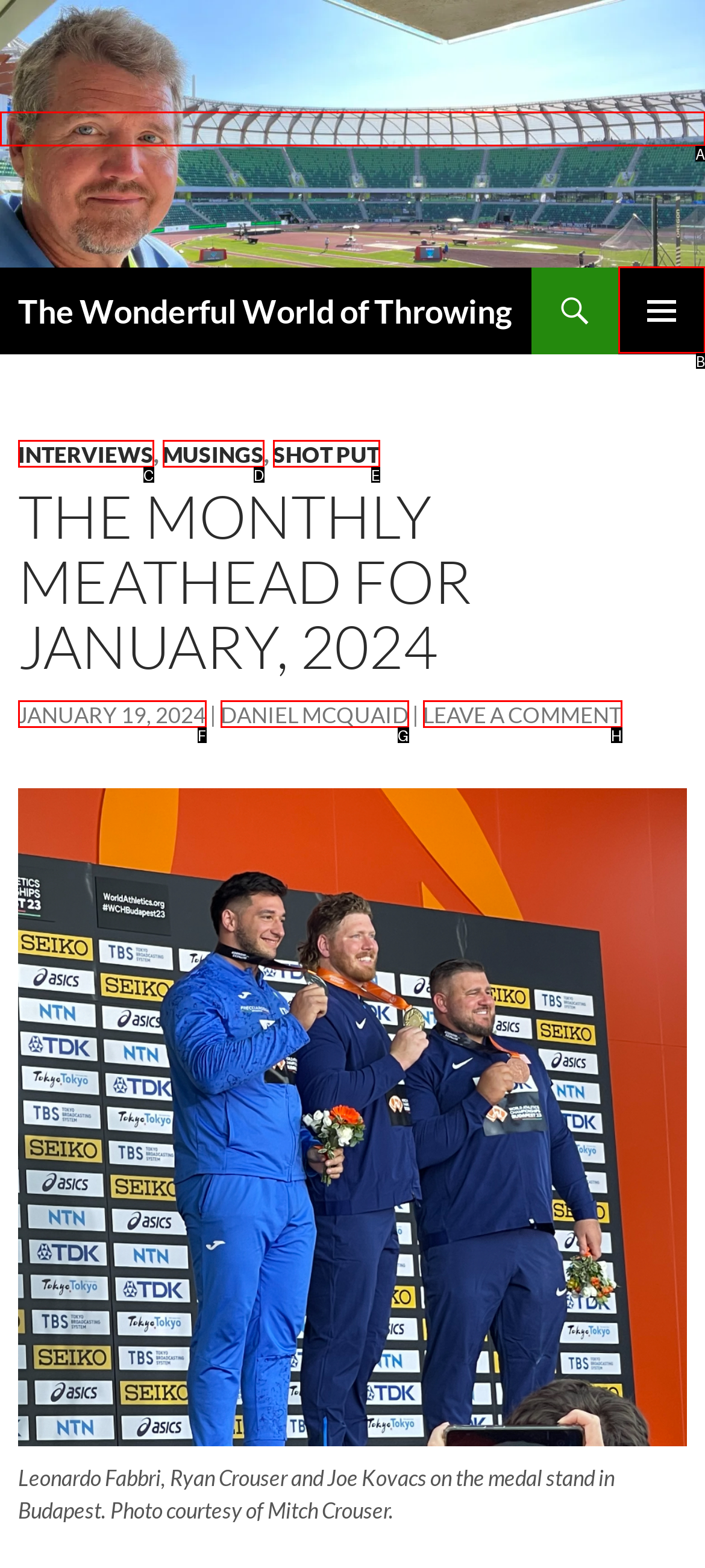Using the element description: alt="Share to Quora", select the HTML element that matches best. Answer with the letter of your choice.

None